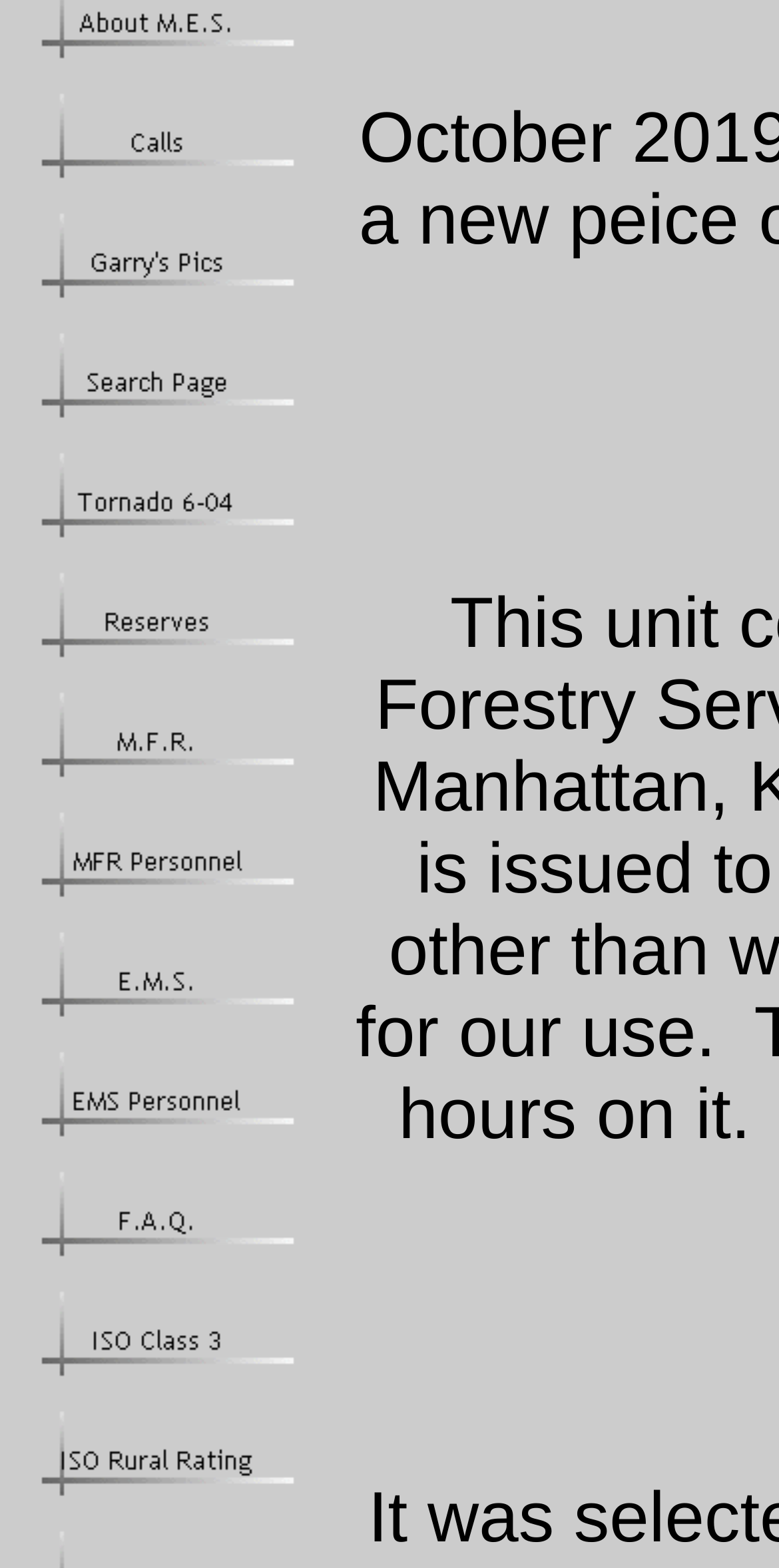Use a single word or phrase to answer the following:
Are there any images on the webpage?

Yes